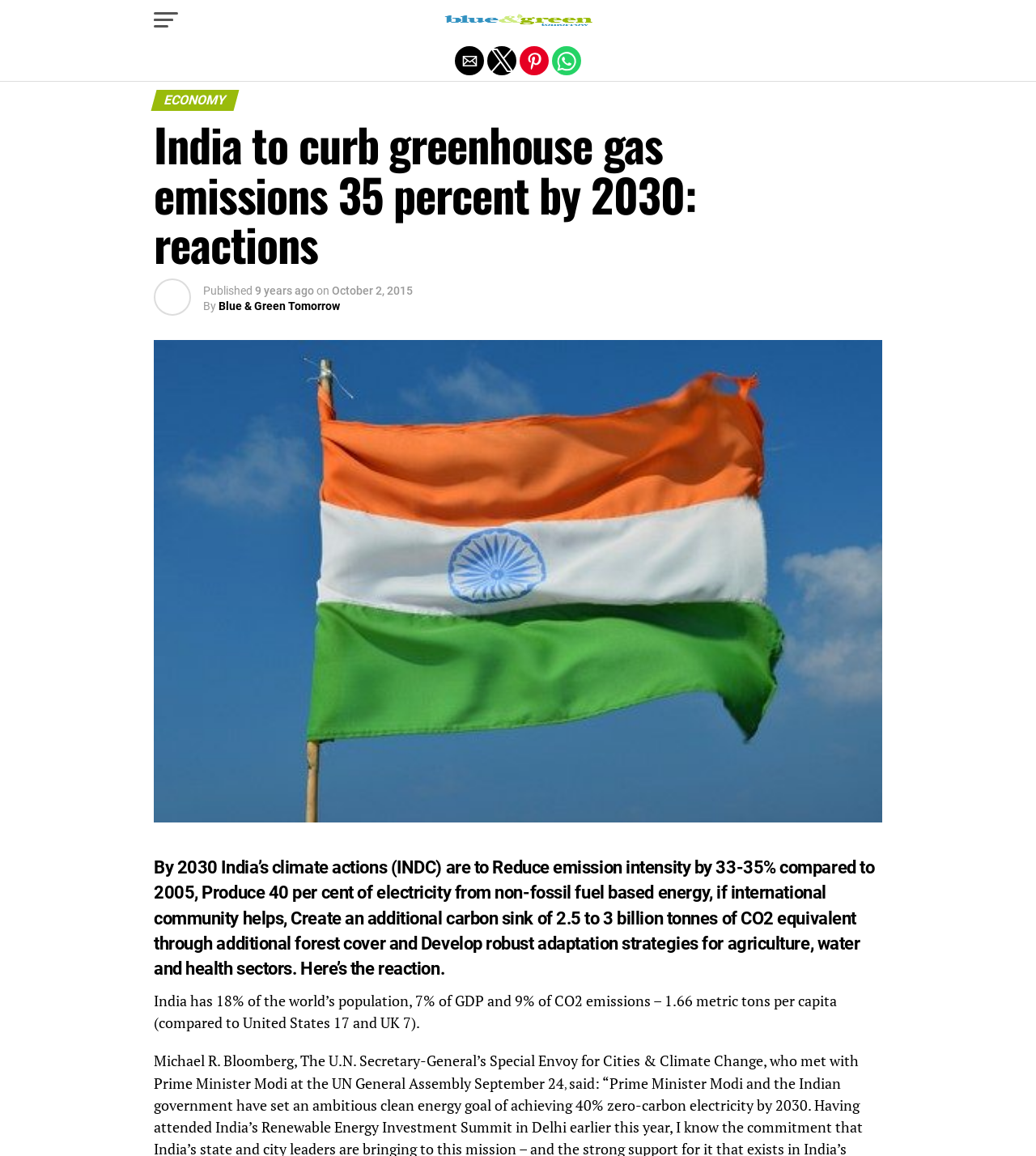Provide a brief response to the question below using a single word or phrase: 
What is the purpose of the 'Share by email' button?

To share the article by email